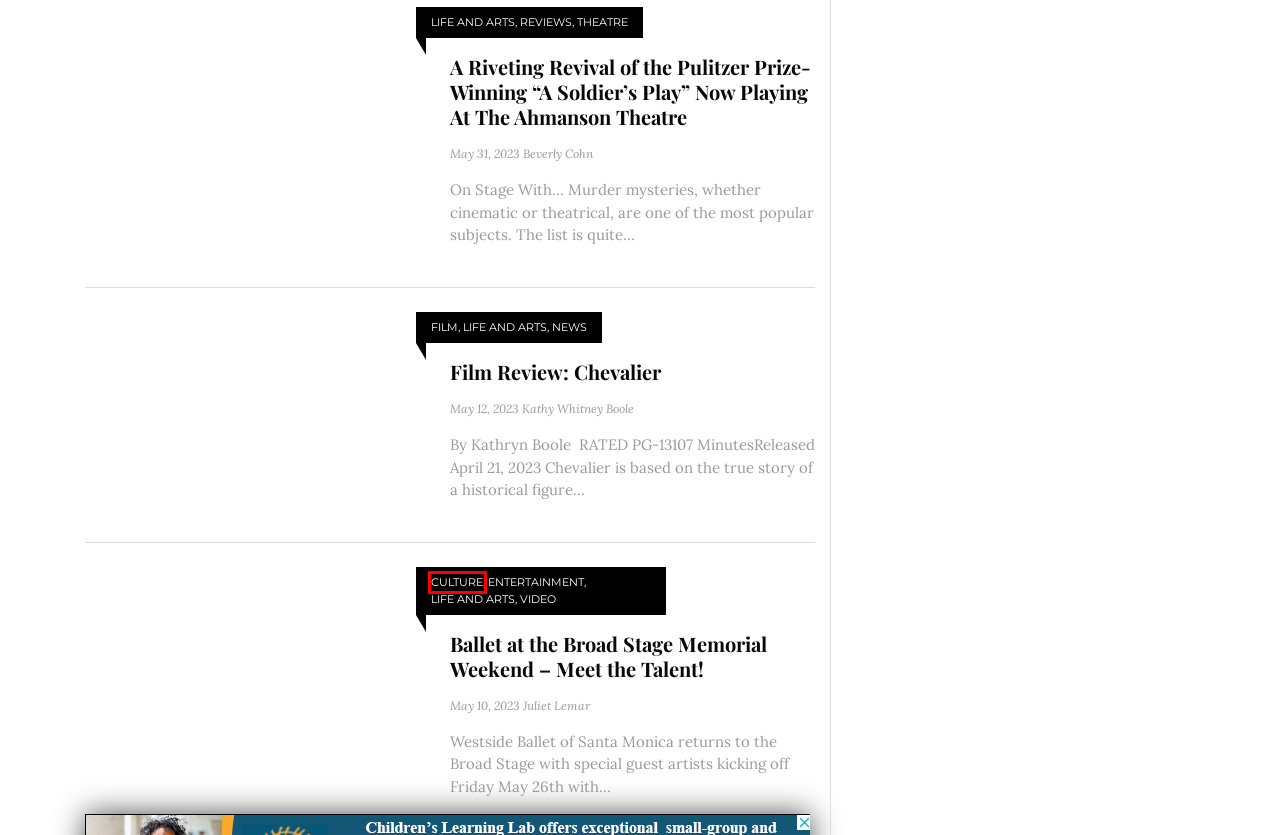Given a screenshot of a webpage with a red bounding box, please pick the webpage description that best fits the new webpage after clicking the element inside the bounding box. Here are the candidates:
A. Juliet Lemar, Author at SM Mirror
B. Video Archives - SM Mirror
C. SM Mirror - Breaking News, Latest News, and Videos
D. Theatre Archives - SM Mirror
E. Entertainment Archives - SM Mirror
F. Culture Archives - SM Mirror
G. Reviews Archives - SM Mirror
H. Beverly Cohn, Author at SM Mirror

F